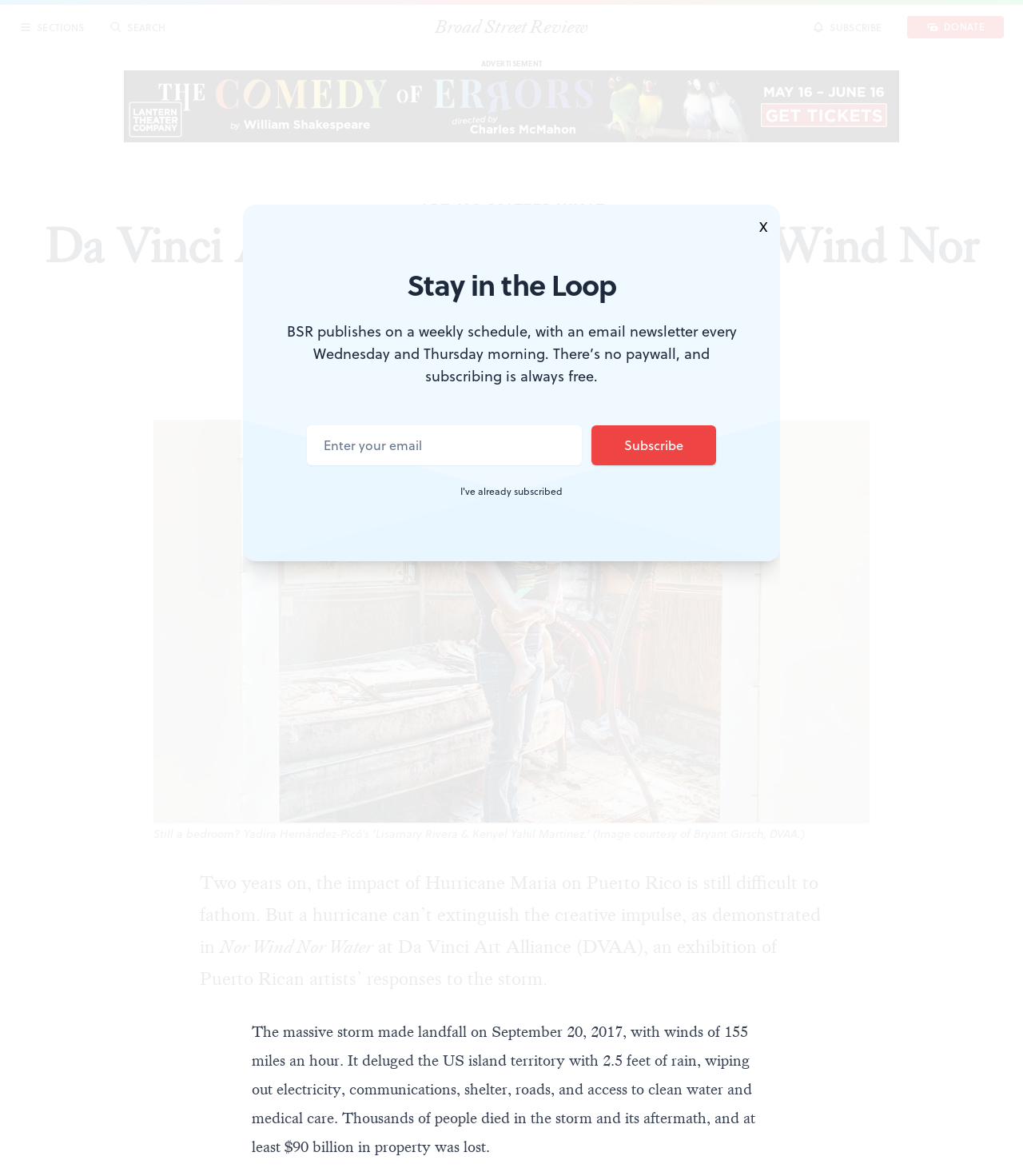Determine the main text heading of the webpage and provide its content.

Da Vinci Art Alliance presents ‘Nor Wind Nor Water’